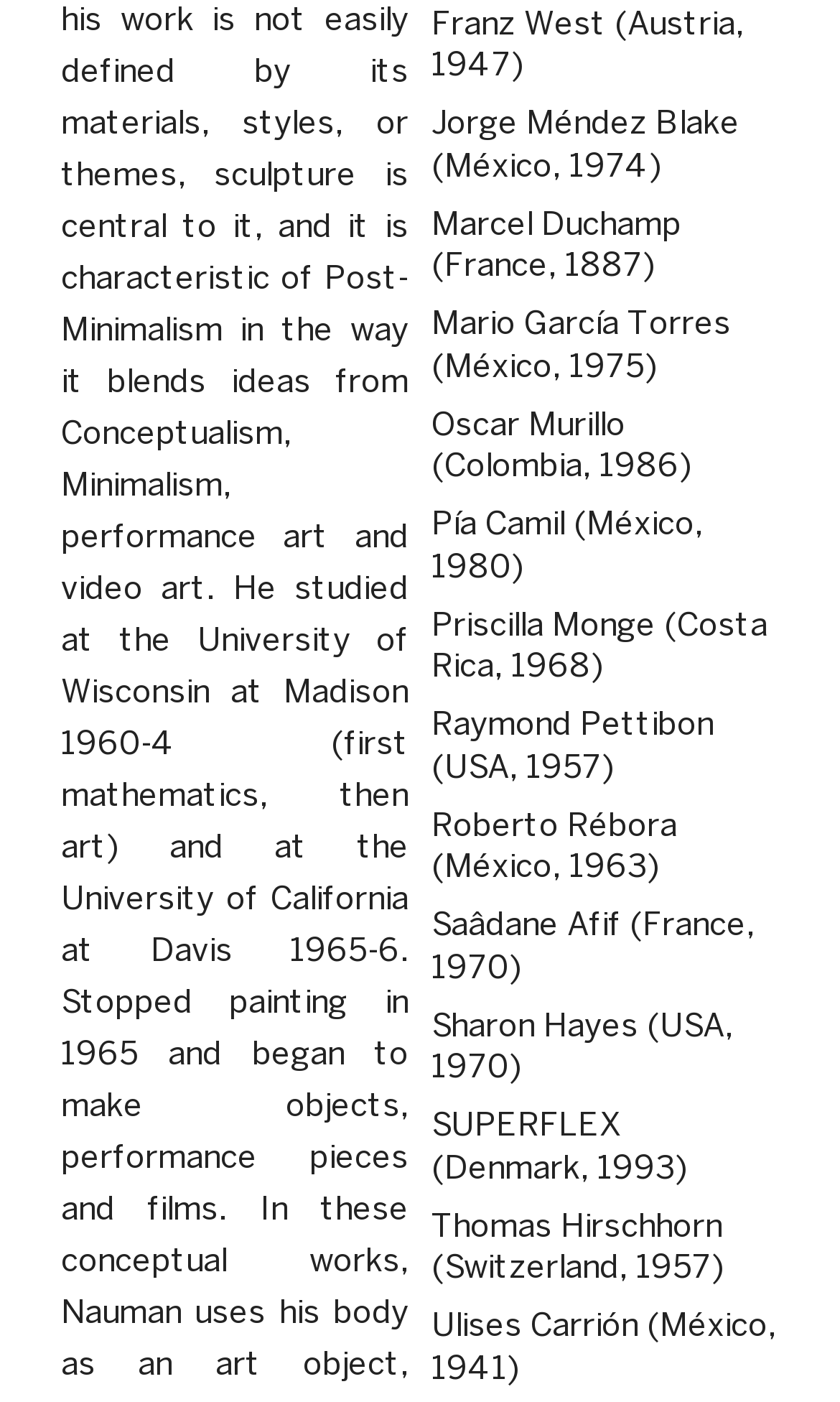Refer to the image and offer a detailed explanation in response to the question: Which artist is listed at the top?

I looked at the bounding box coordinates of each link and found that the link with the smallest y1 value is 'Franz West (Austria, 1947)', which means it is located at the top of the webpage.